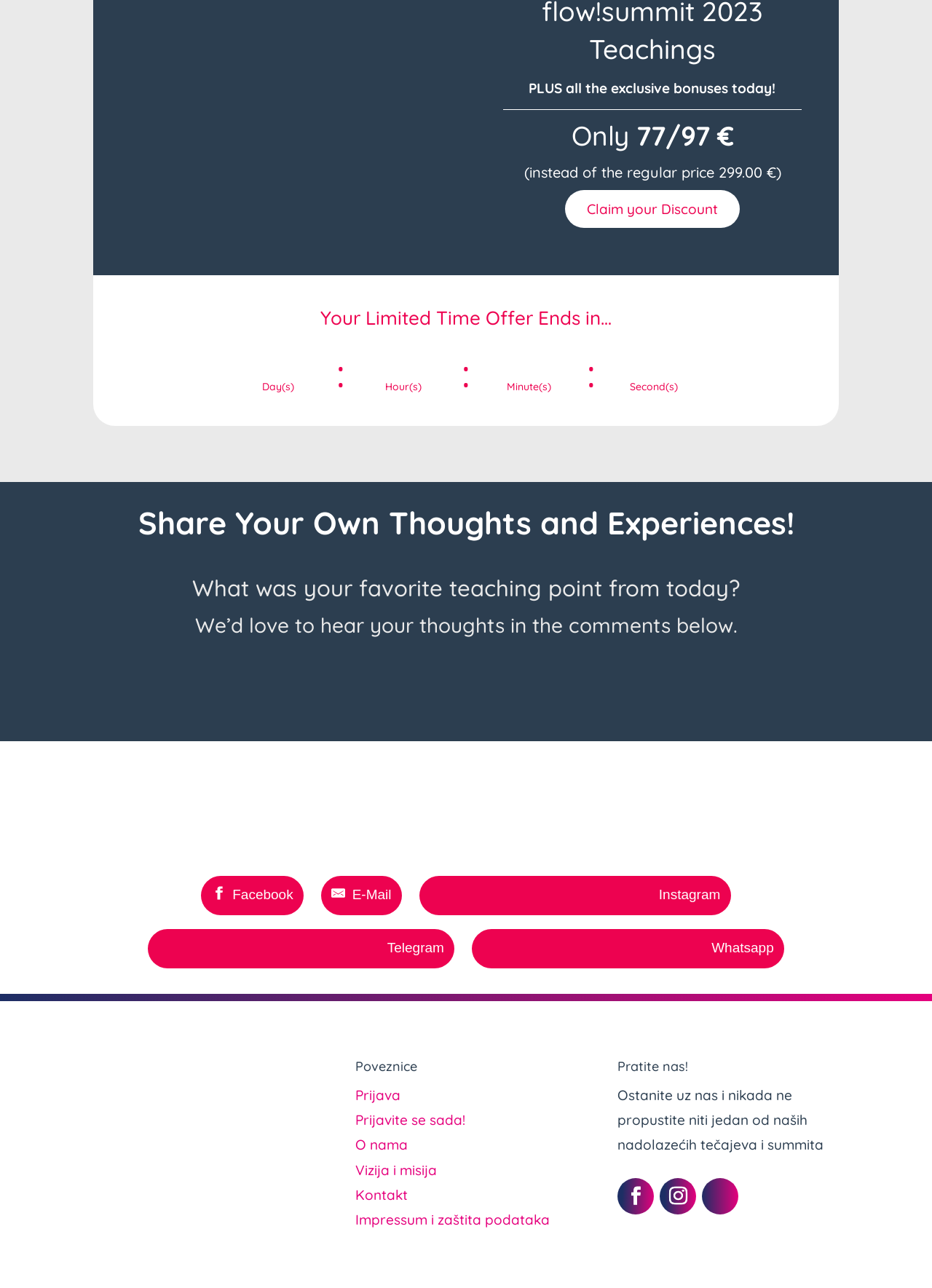How can I share my thoughts?
Refer to the image and give a detailed response to the question.

The webpage has a section with headings 'Share Your Own Thoughts and Experiences!' and 'We’d love to hear your thoughts in the comments below.' which suggests that users can share their thoughts in the comments section.